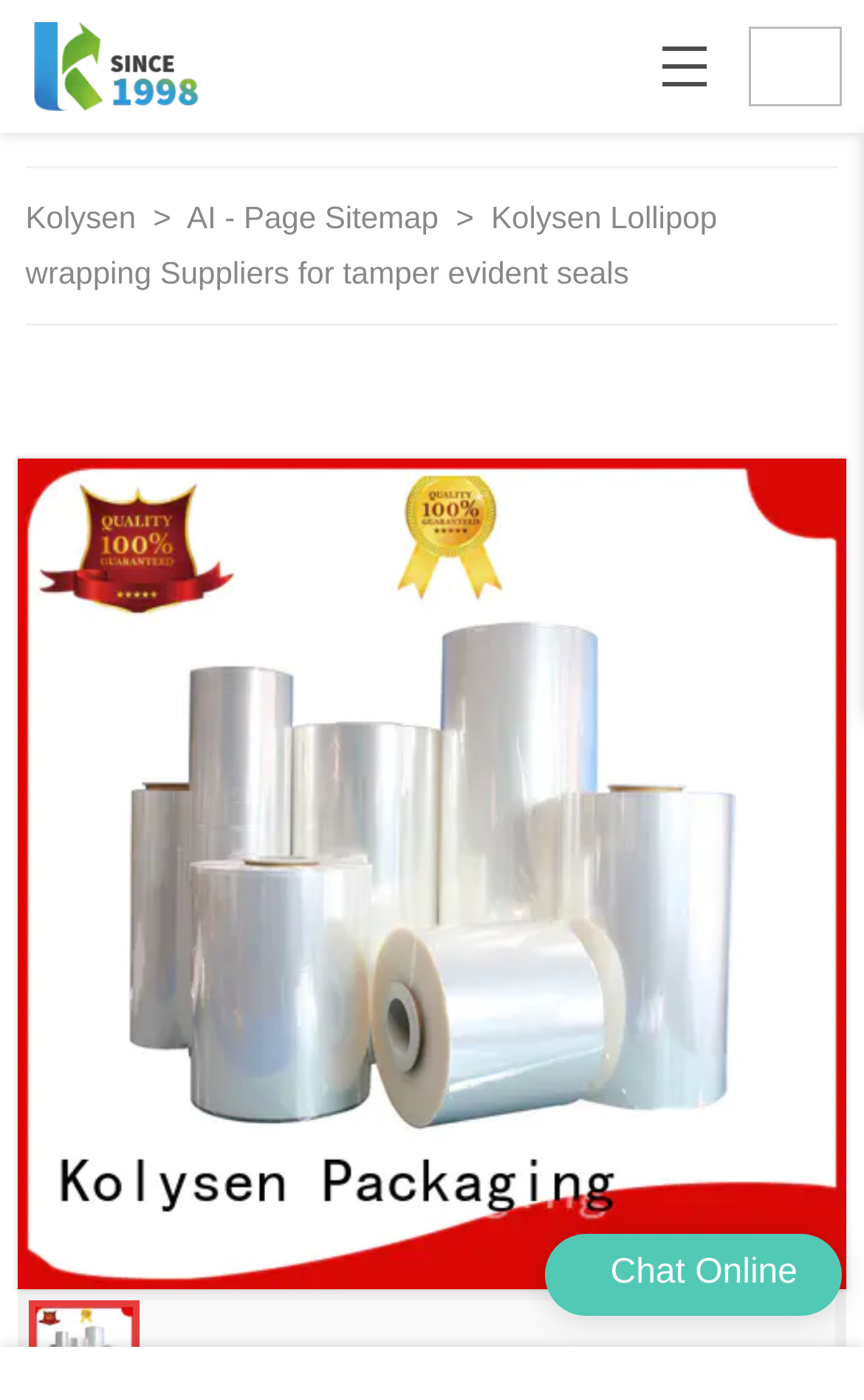Extract the top-level heading from the webpage and provide its text.

Kolysen Lollipop wrapping Suppliers for tamper evident seals